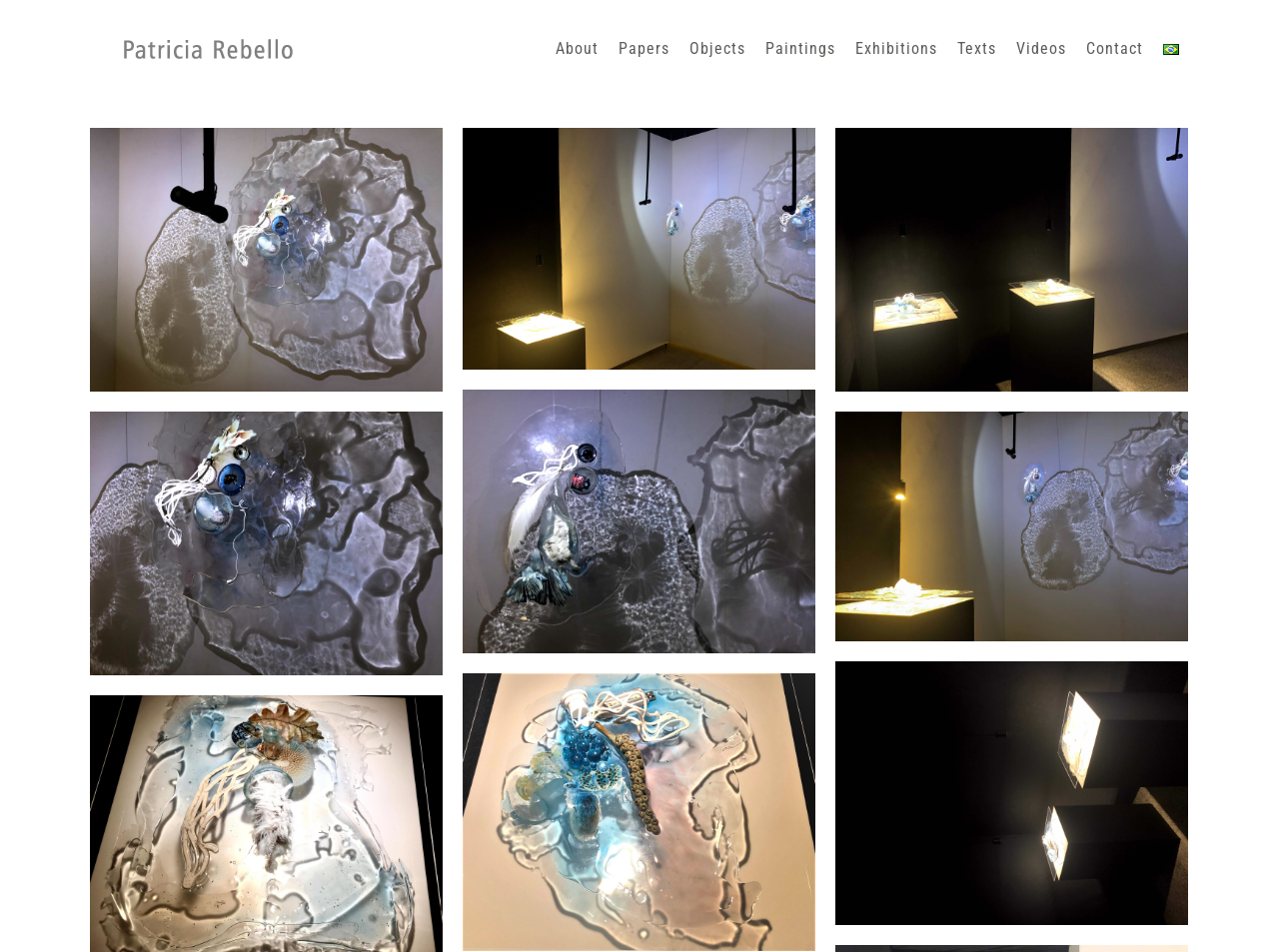Determine the bounding box coordinates of the clickable region to execute the instruction: "view IMG_7437". The coordinates should be four float numbers between 0 and 1, denoted as [left, top, right, bottom].

[0.07, 0.134, 0.346, 0.412]